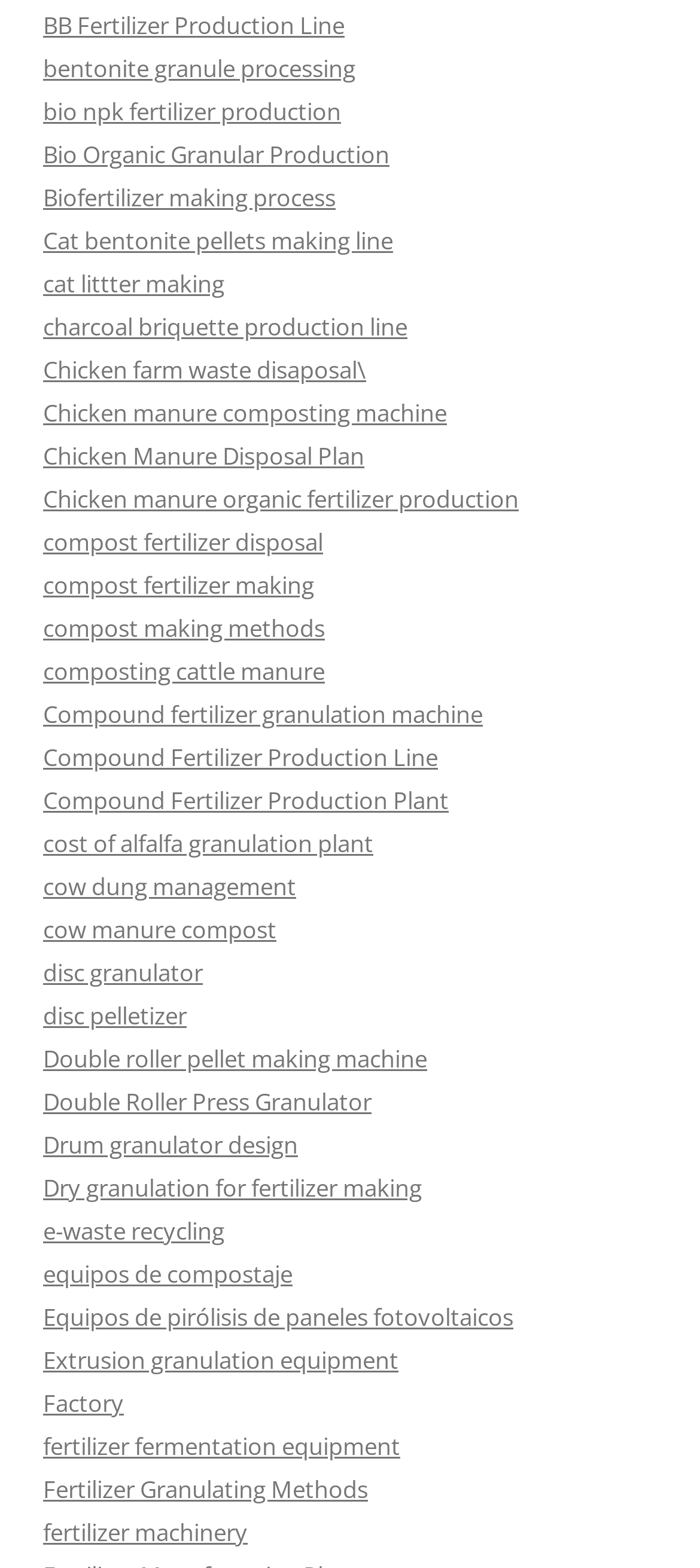Bounding box coordinates must be specified in the format (top-left x, top-left y, bottom-right x, bottom-right y). All values should be floating point numbers between 0 and 1. What are the bounding box coordinates of the UI element described as: Factory

[0.062, 0.885, 0.177, 0.905]